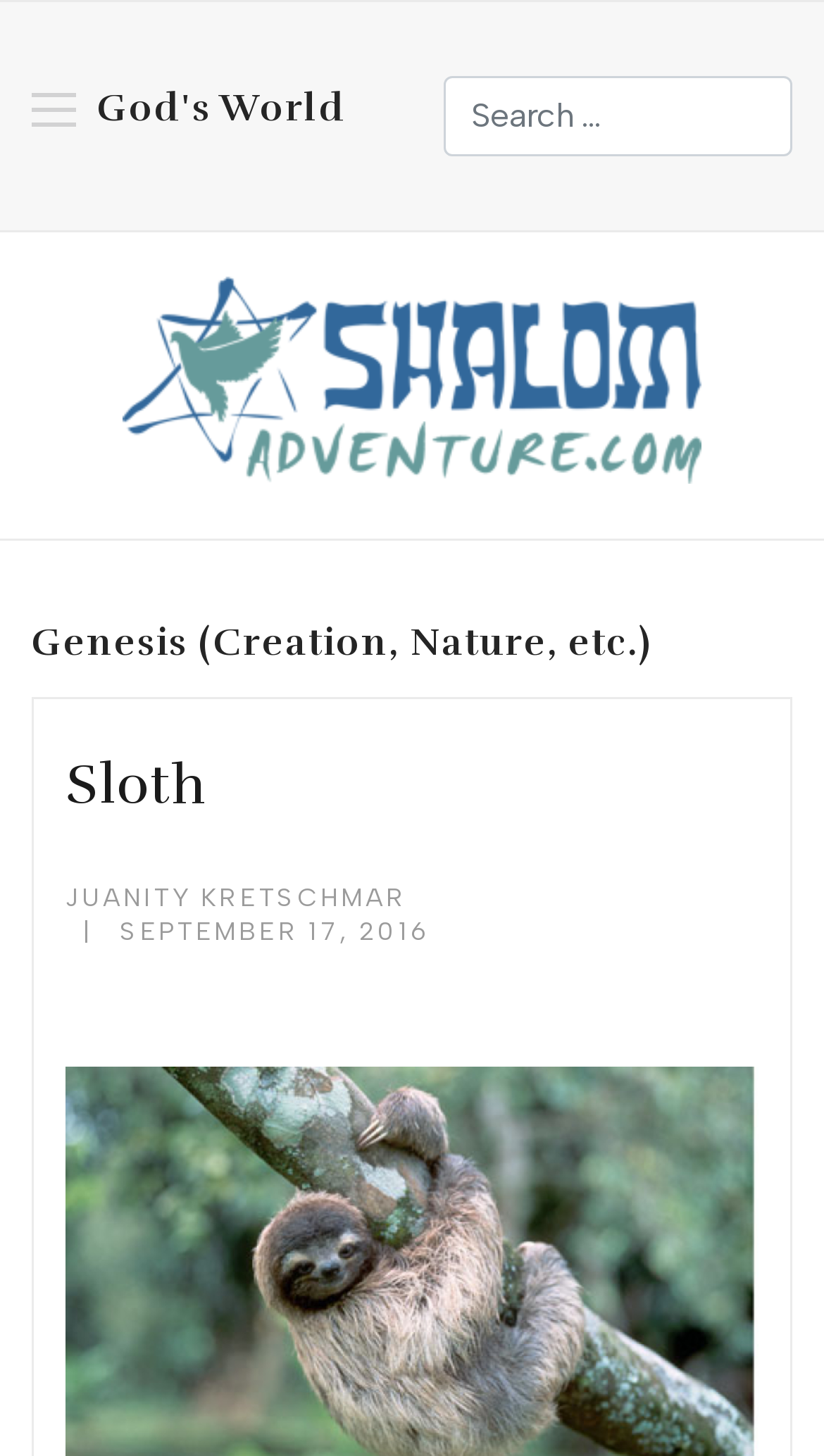Respond to the following question using a concise word or phrase: 
Who wrote the article?

Juanity Kretschmar